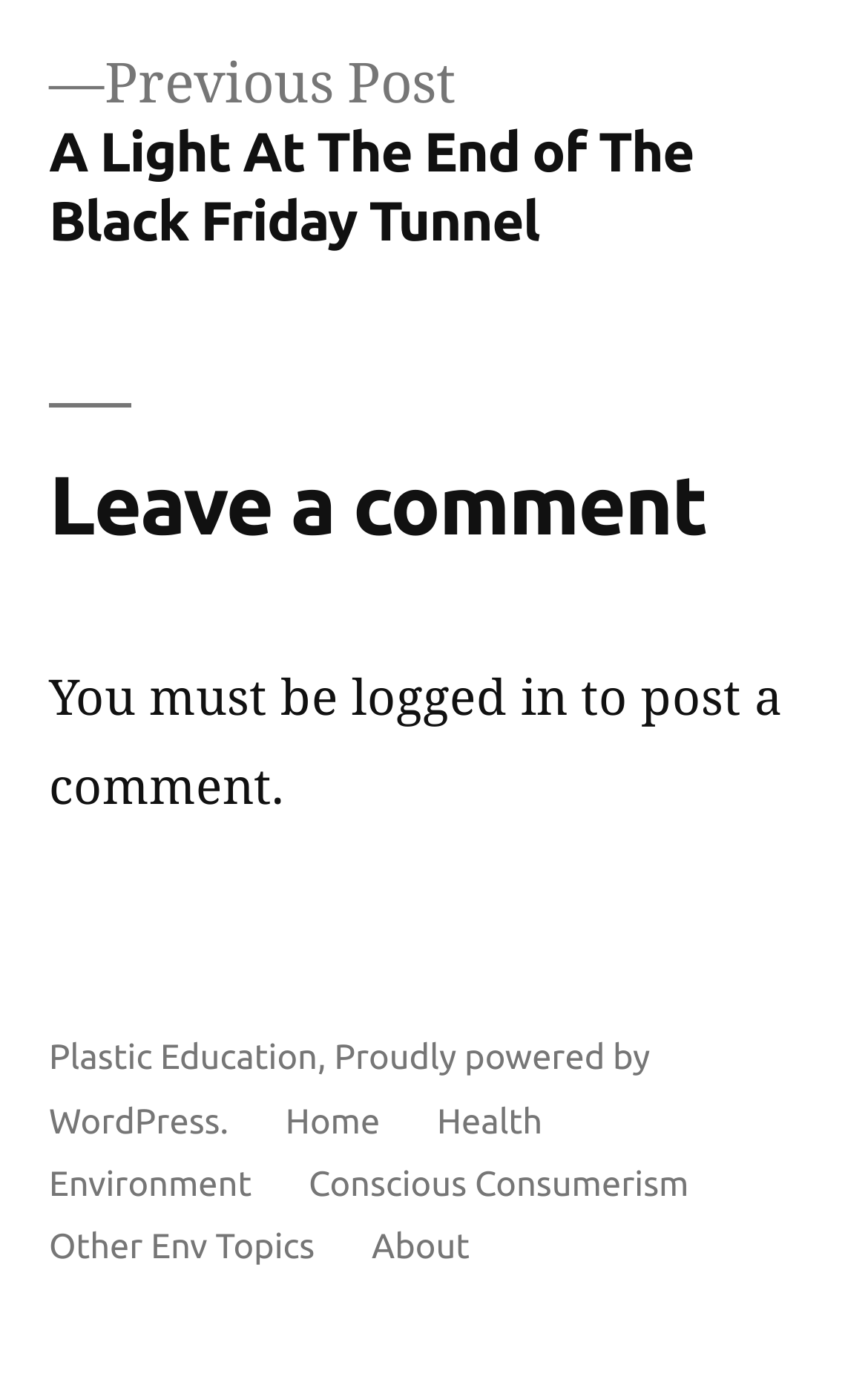What are the categories in the footer menu? Examine the screenshot and reply using just one word or a brief phrase.

Home, Health, Environment, etc.